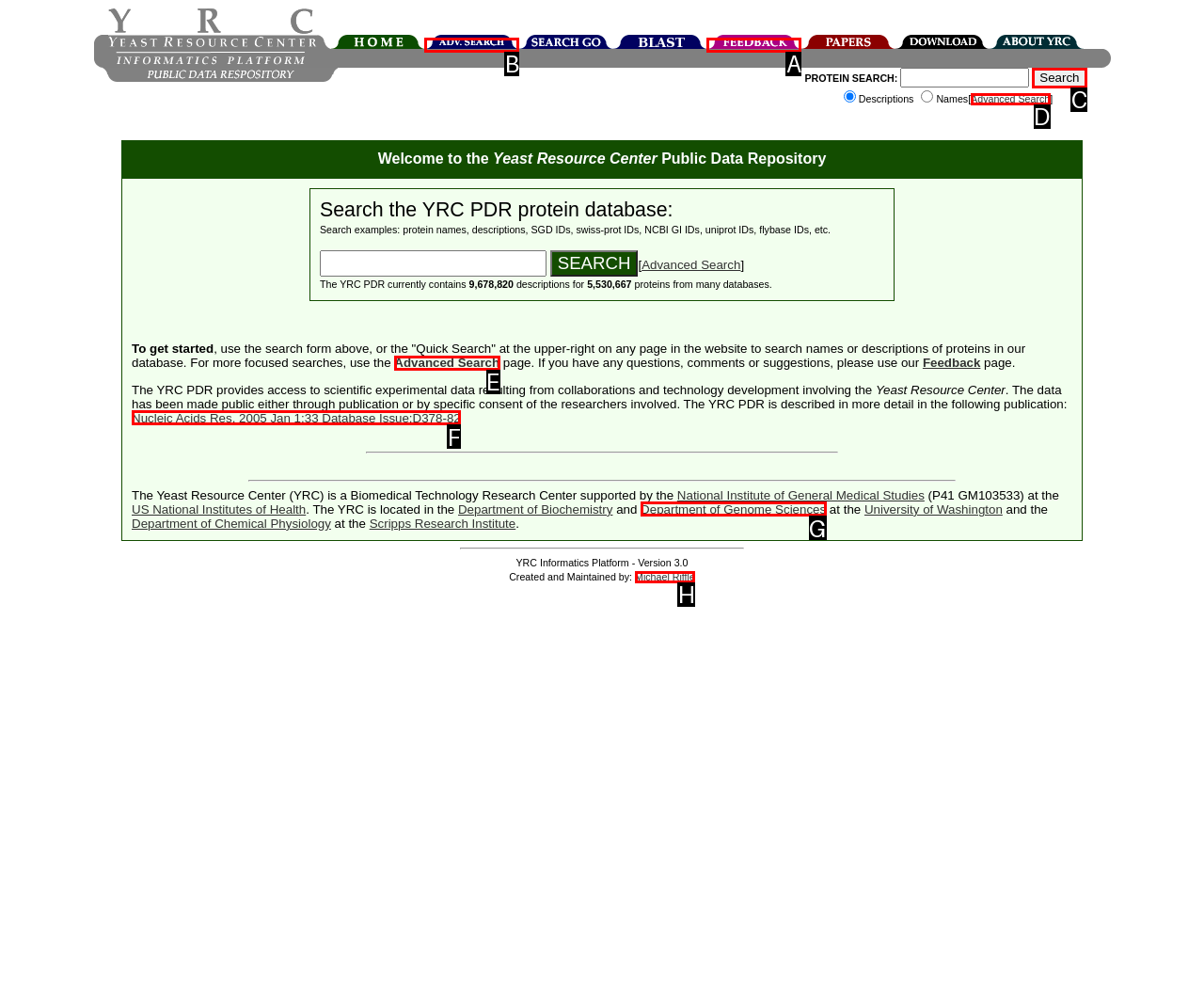Determine the letter of the UI element that will complete the task: Click on the Advanced Search link
Reply with the corresponding letter.

B